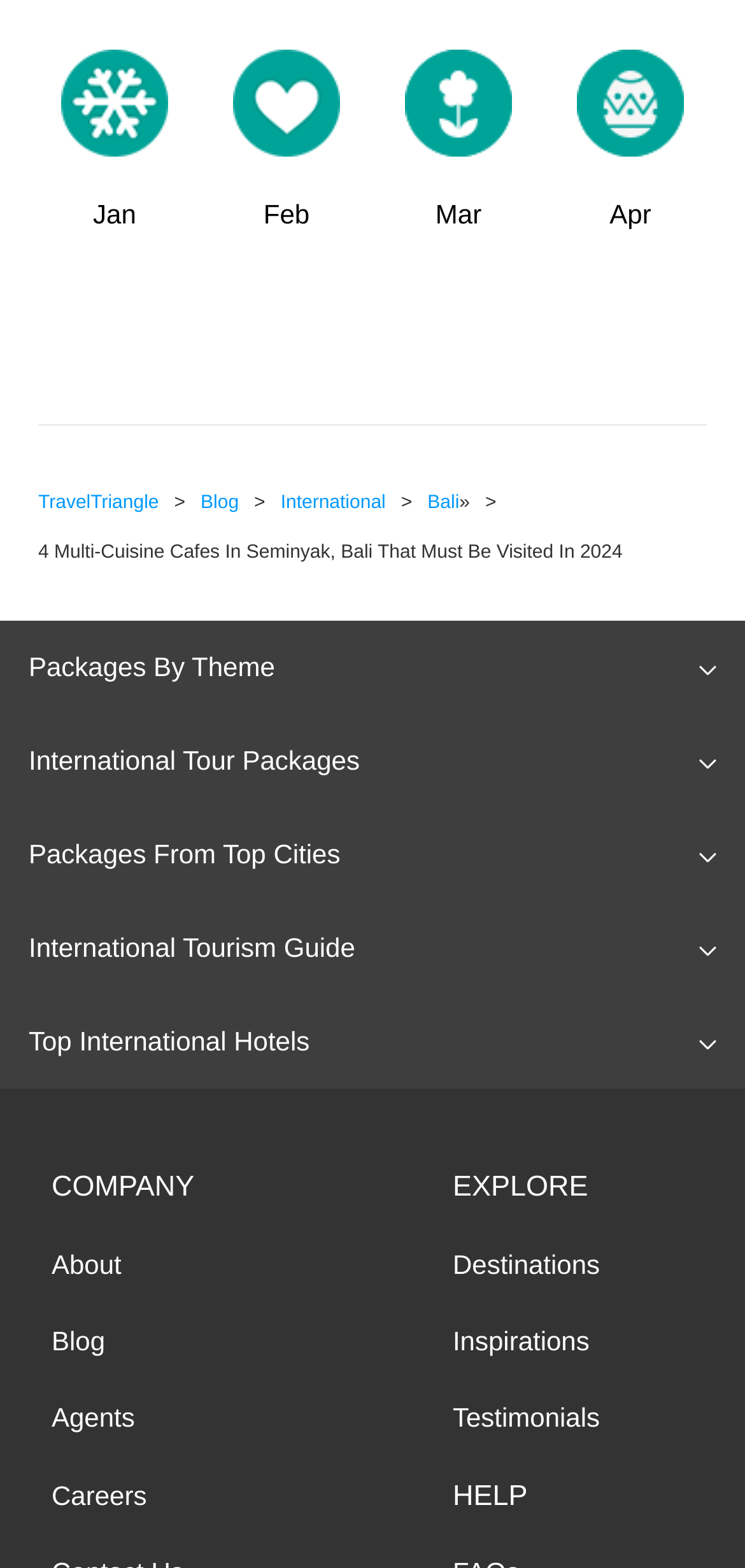Please mark the bounding box coordinates of the area that should be clicked to carry out the instruction: "Learn about the company".

[0.069, 0.796, 0.163, 0.816]